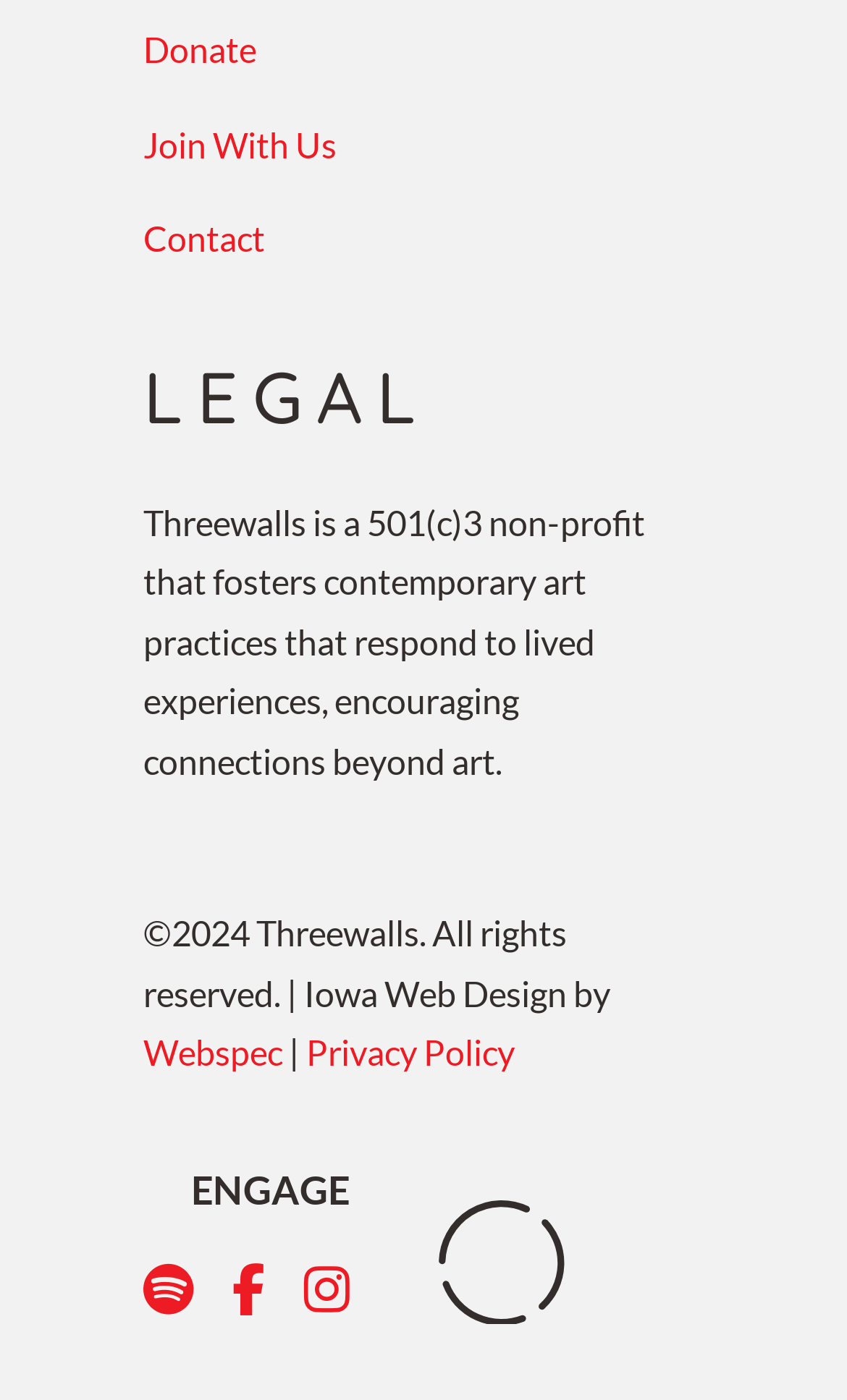Can you specify the bounding box coordinates of the area that needs to be clicked to fulfill the following instruction: "Check the copyright information"?

[0.169, 0.652, 0.203, 0.681]